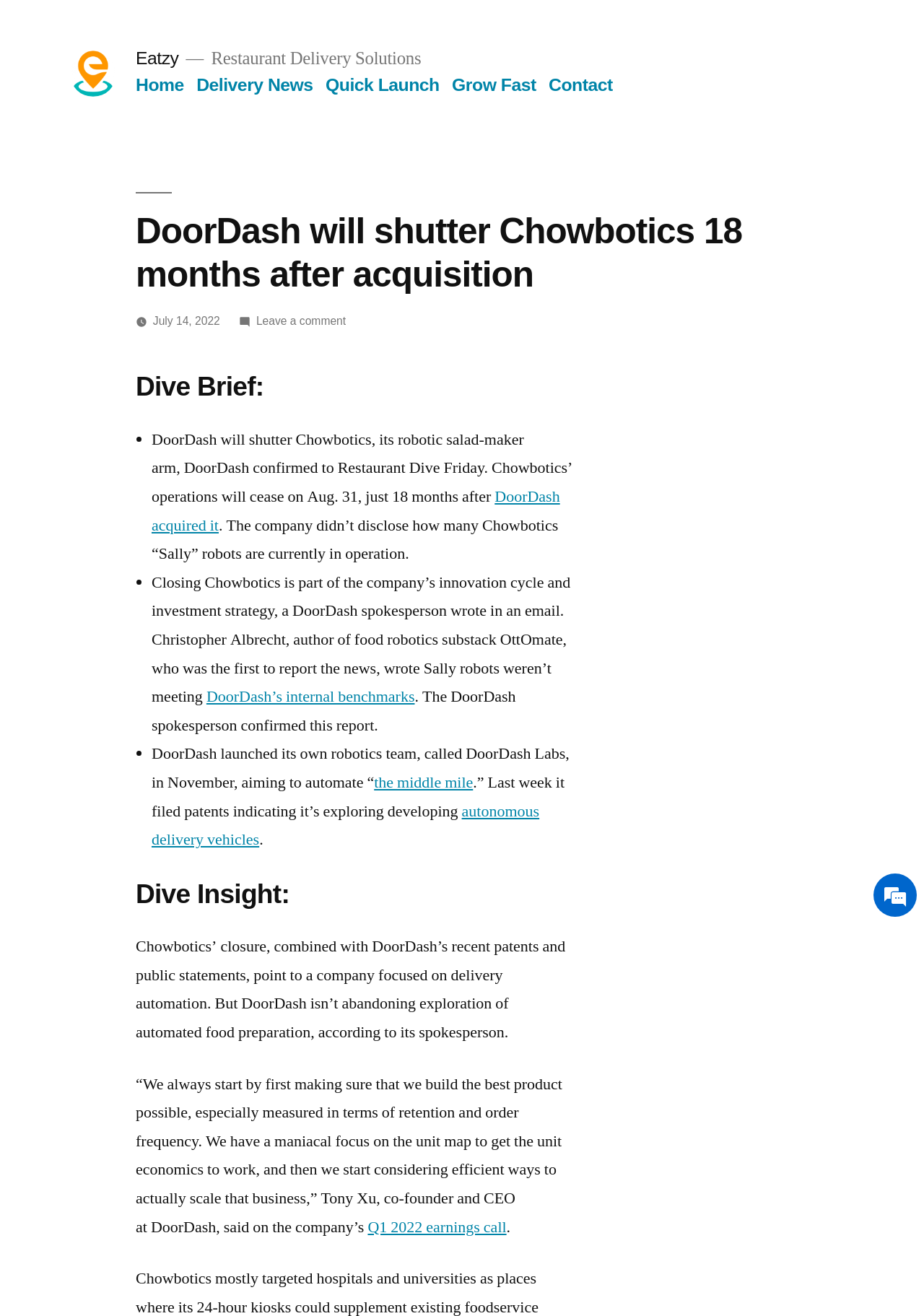Determine the bounding box coordinates of the section to be clicked to follow the instruction: "Click on the 'Home' link". The coordinates should be given as four float numbers between 0 and 1, formatted as [left, top, right, bottom].

[0.147, 0.057, 0.199, 0.072]